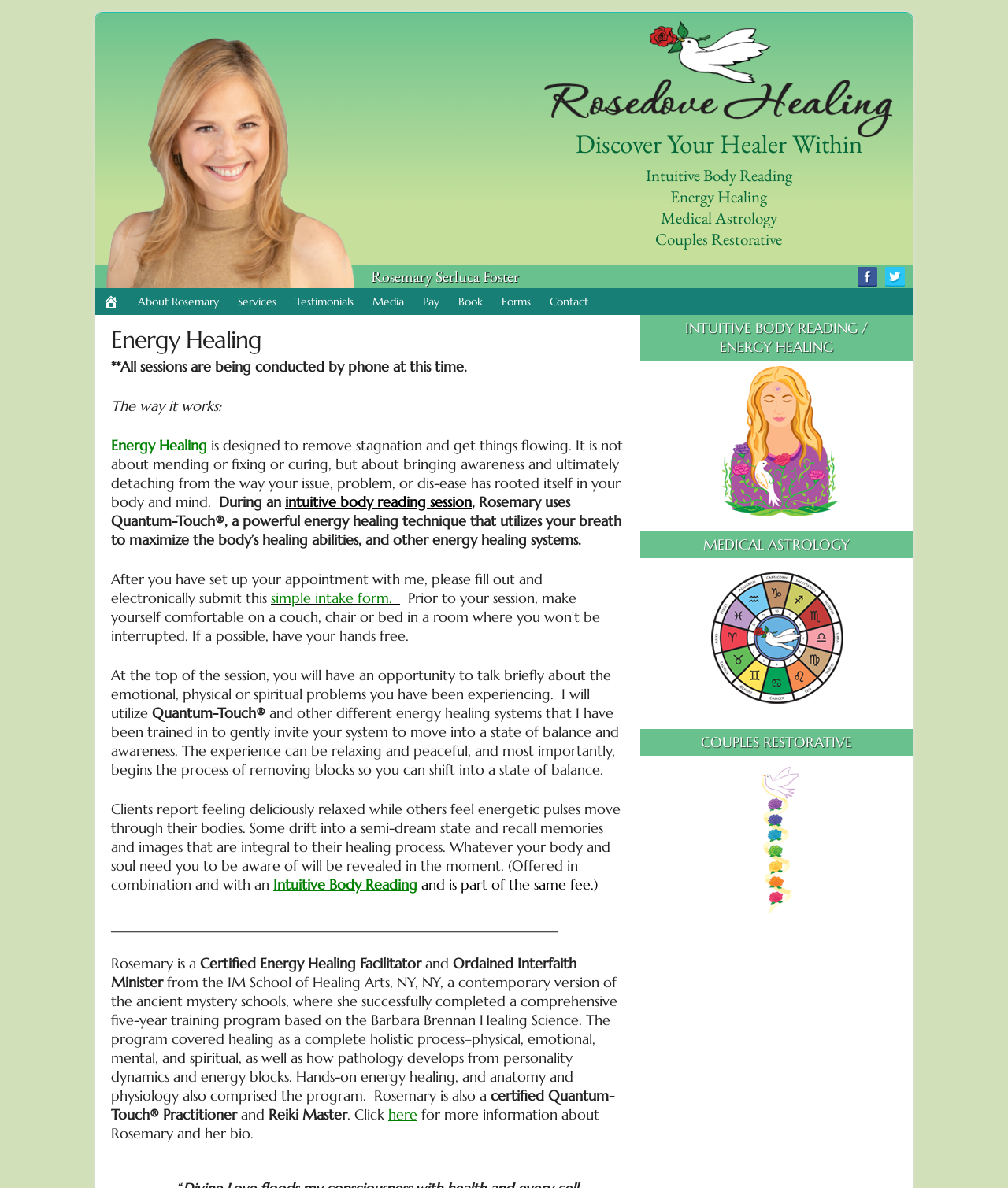Please find the bounding box coordinates of the element that you should click to achieve the following instruction: "Click the 'here' link to learn more about Rosemary". The coordinates should be presented as four float numbers between 0 and 1: [left, top, right, bottom].

[0.385, 0.93, 0.414, 0.946]